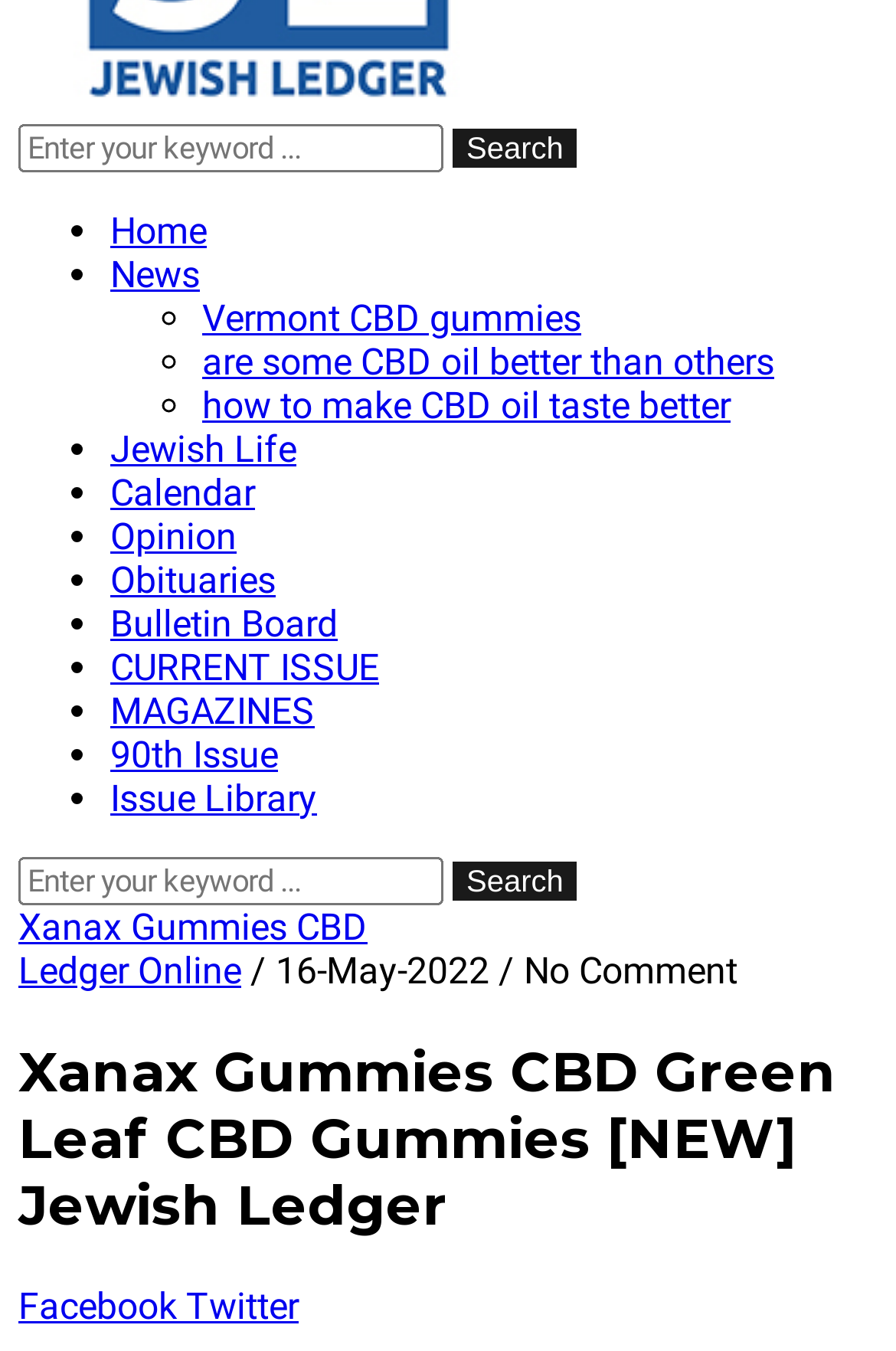Provide the bounding box coordinates for the UI element described in this sentence: "Obituaries". The coordinates should be four float values between 0 and 1, i.e., [left, top, right, bottom].

[0.123, 0.413, 0.308, 0.445]